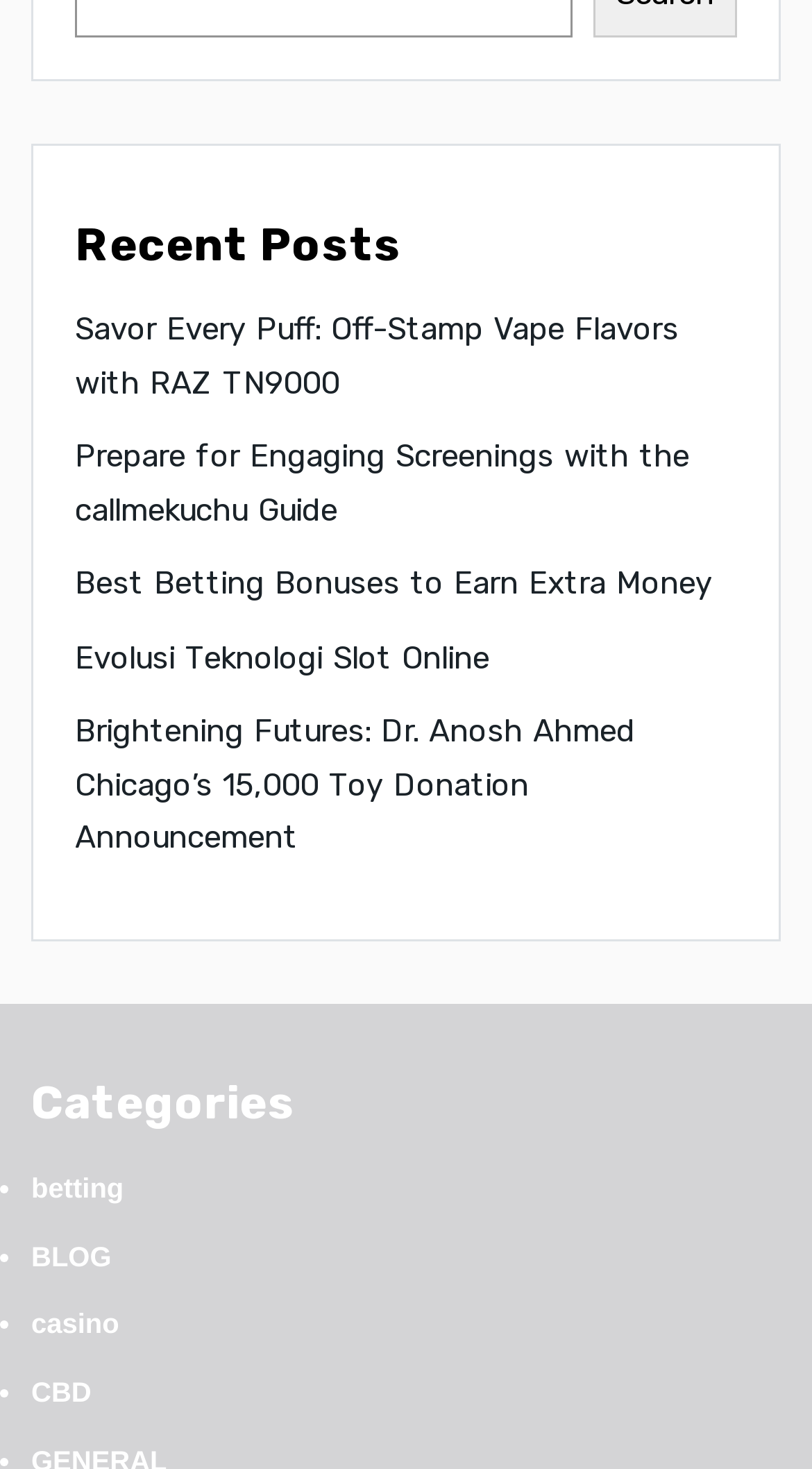Locate the bounding box coordinates for the element described below: "casino". The coordinates must be four float values between 0 and 1, formatted as [left, top, right, bottom].

[0.038, 0.889, 0.962, 0.916]